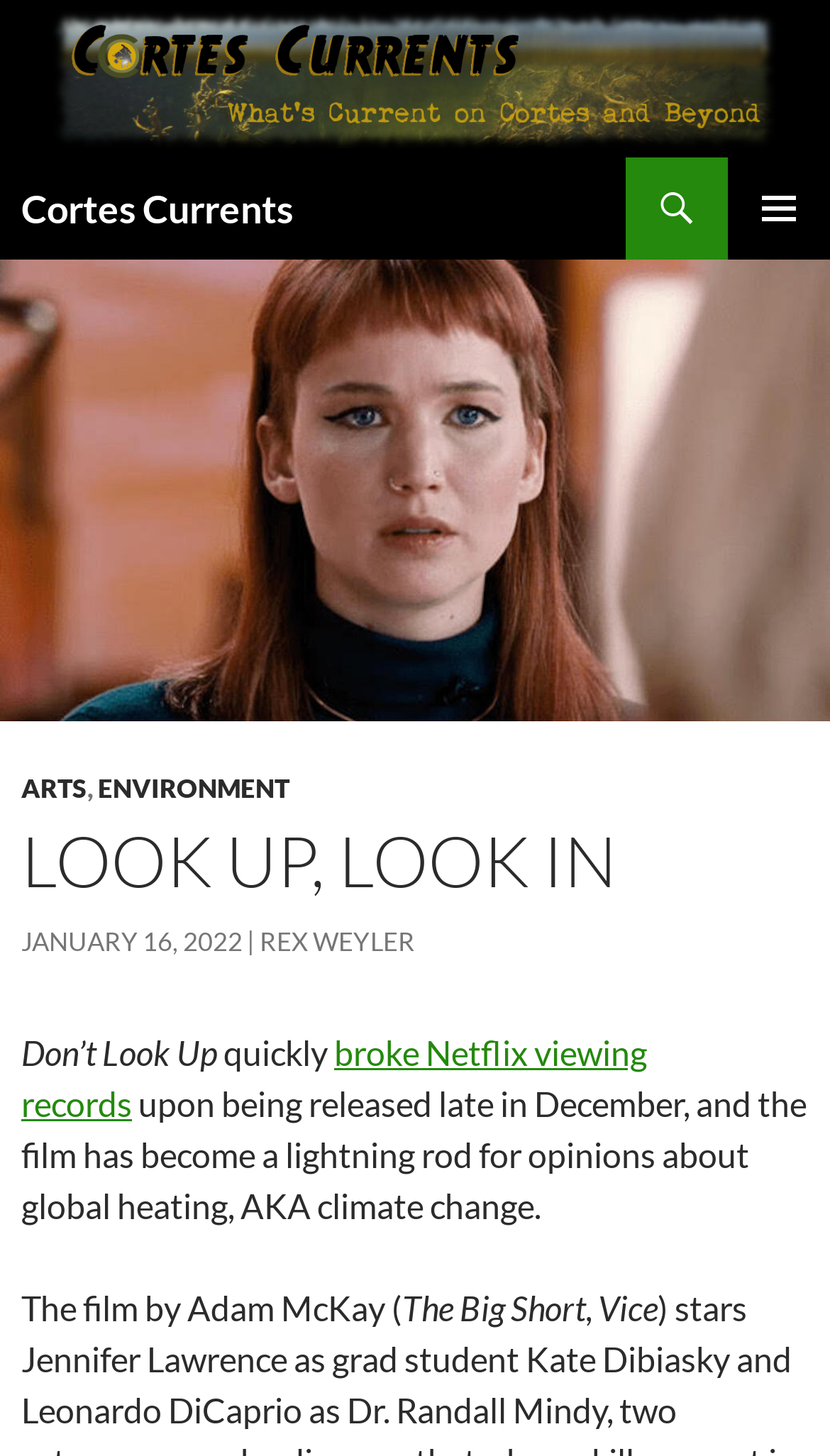Given the element description: "Minecraft: Story Mode Switch Eshop", predict the bounding box coordinates of this UI element. The coordinates must be four float numbers between 0 and 1, given as [left, top, right, bottom].

None